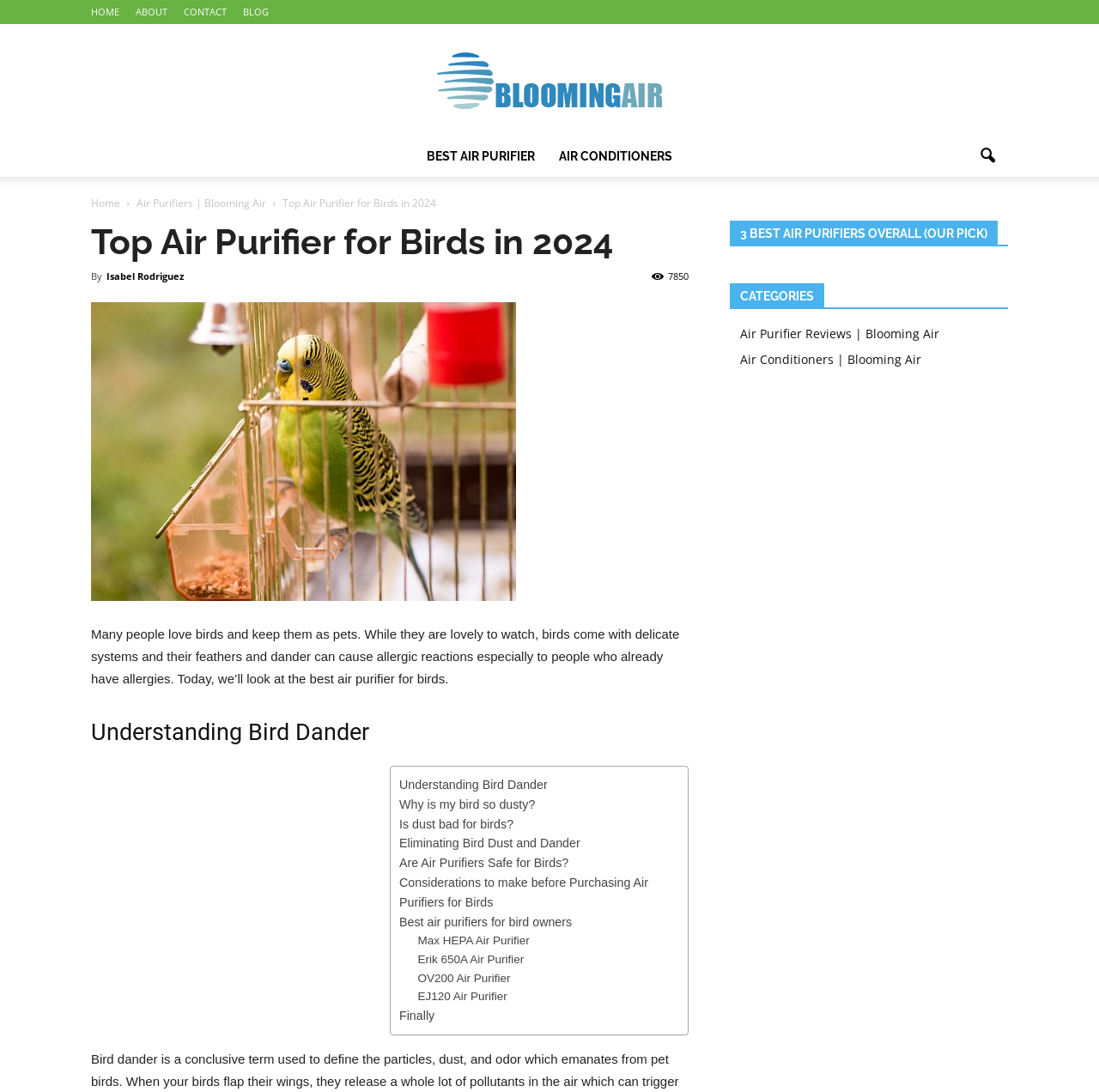Using the provided element description: "Is dust bad for birds?", determine the bounding box coordinates of the corresponding UI element in the screenshot.

[0.363, 0.746, 0.467, 0.764]